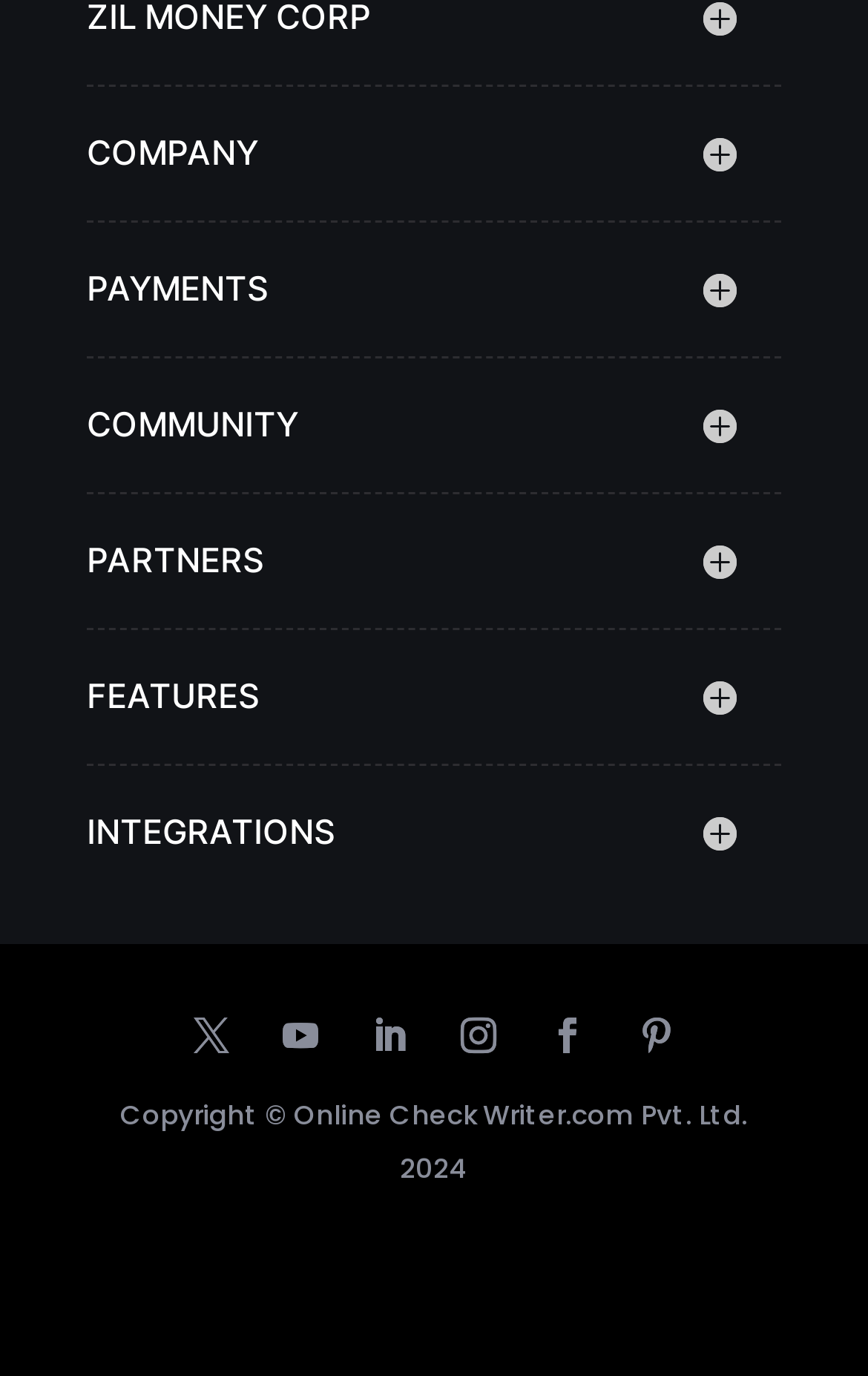What is the purpose of the links at the top of the webpage?
Using the visual information, reply with a single word or short phrase.

Navigation